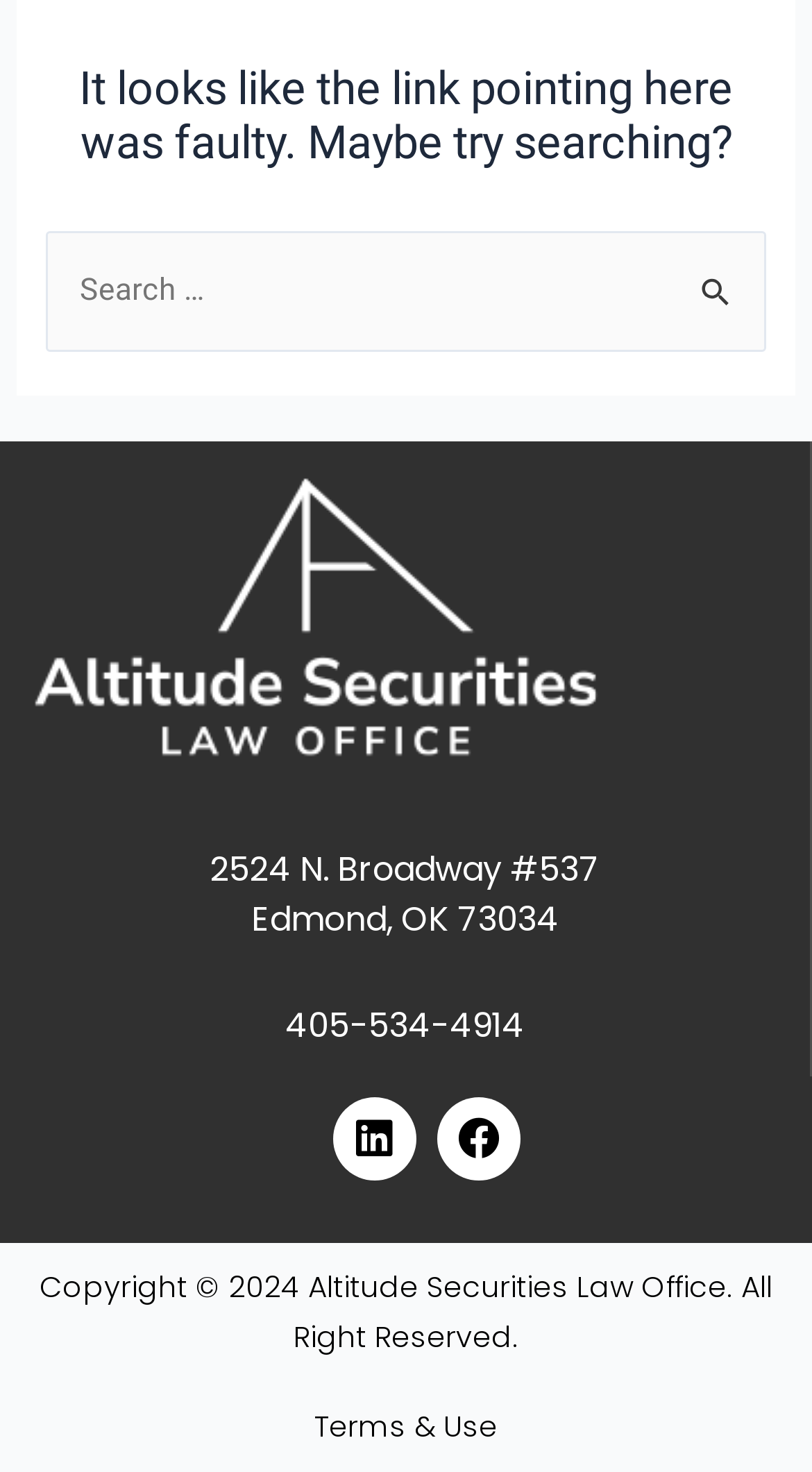Determine the bounding box coordinates for the HTML element described here: "Nicotine Products".

None